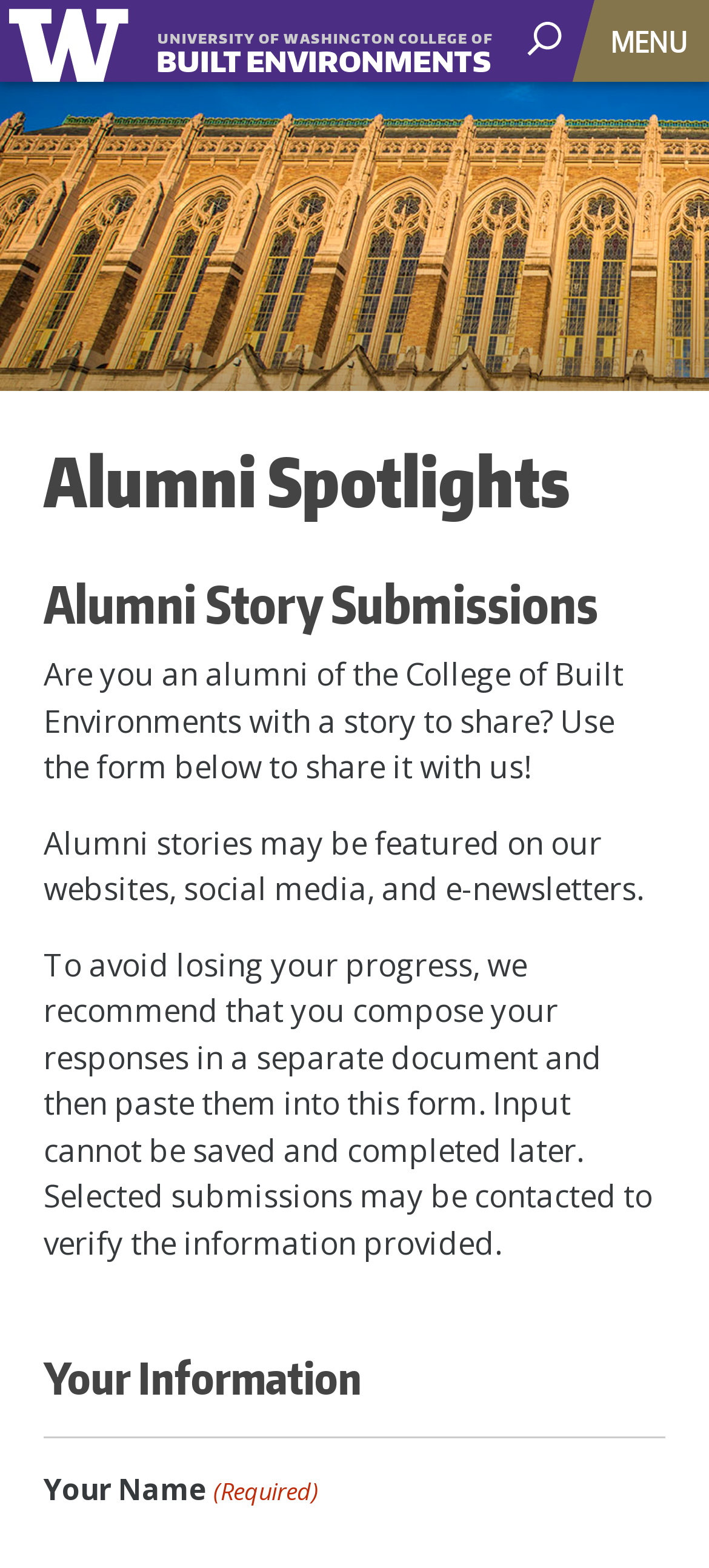What type of content may be featured on the website, social media, and e-newsletters?
Refer to the image and provide a one-word or short phrase answer.

Alumni stories